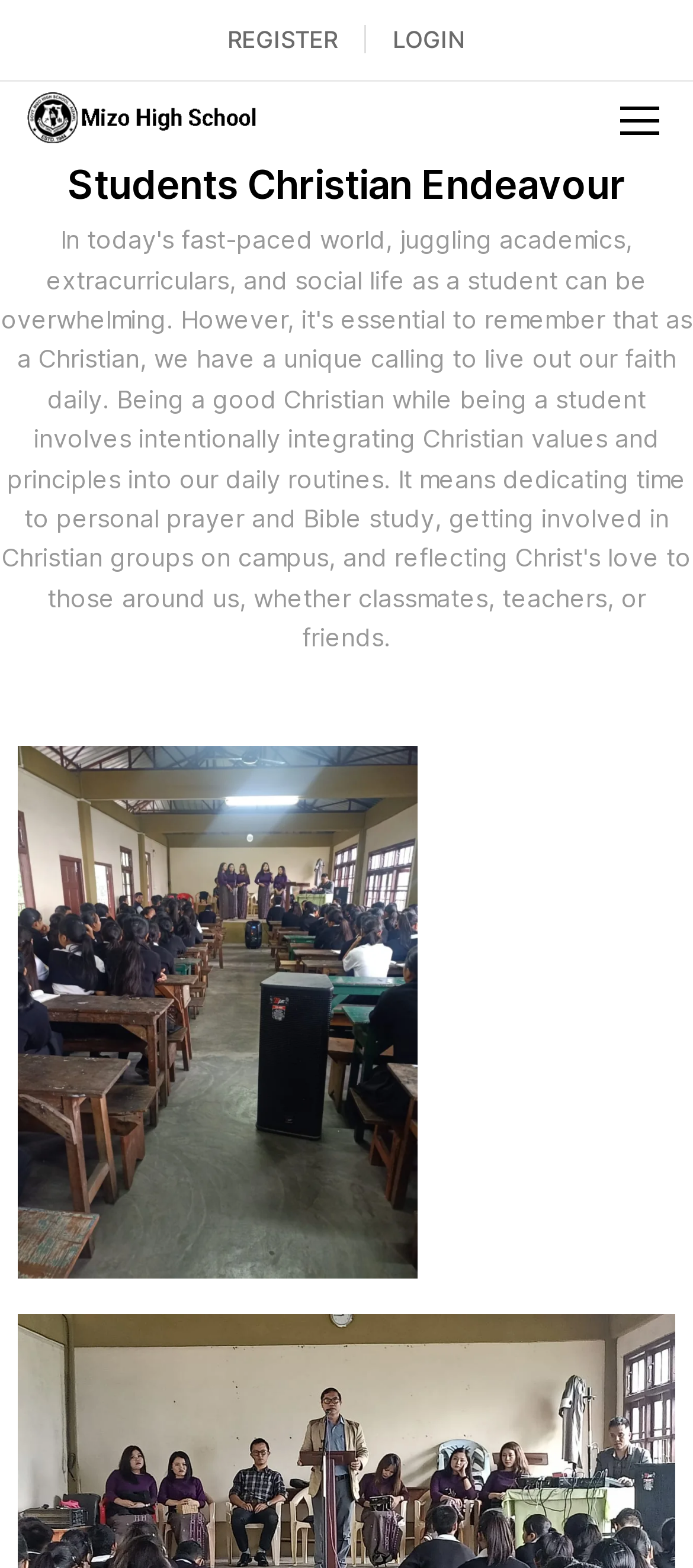Please specify the bounding box coordinates in the format (top-left x, top-left y, bottom-right x, bottom-right y), with values ranging from 0 to 1. Identify the bounding box for the UI component described as follows: Register

[0.29, 0.016, 0.528, 0.034]